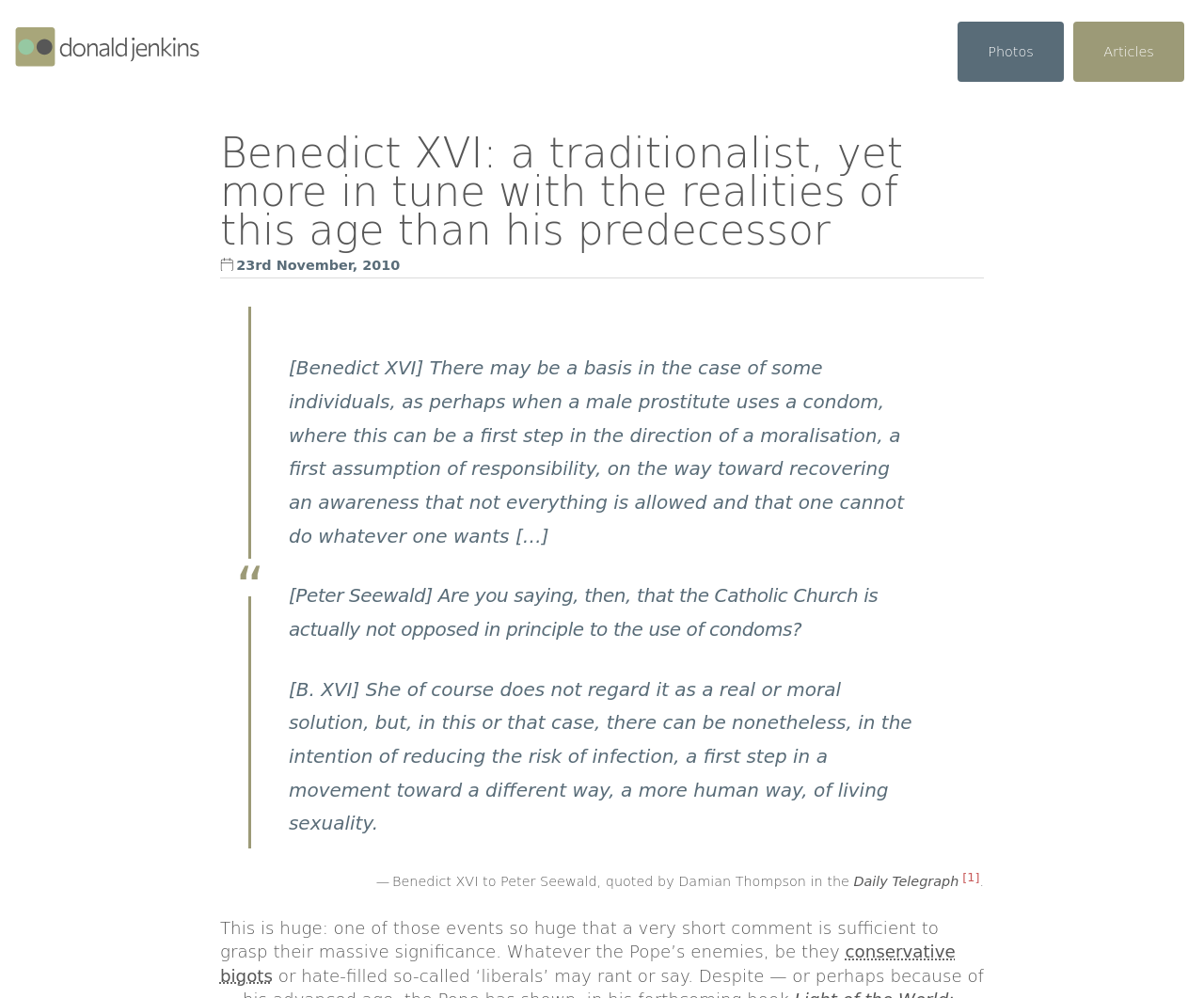Who is the author of the article?
Based on the image content, provide your answer in one word or a short phrase.

Donald Jenkins